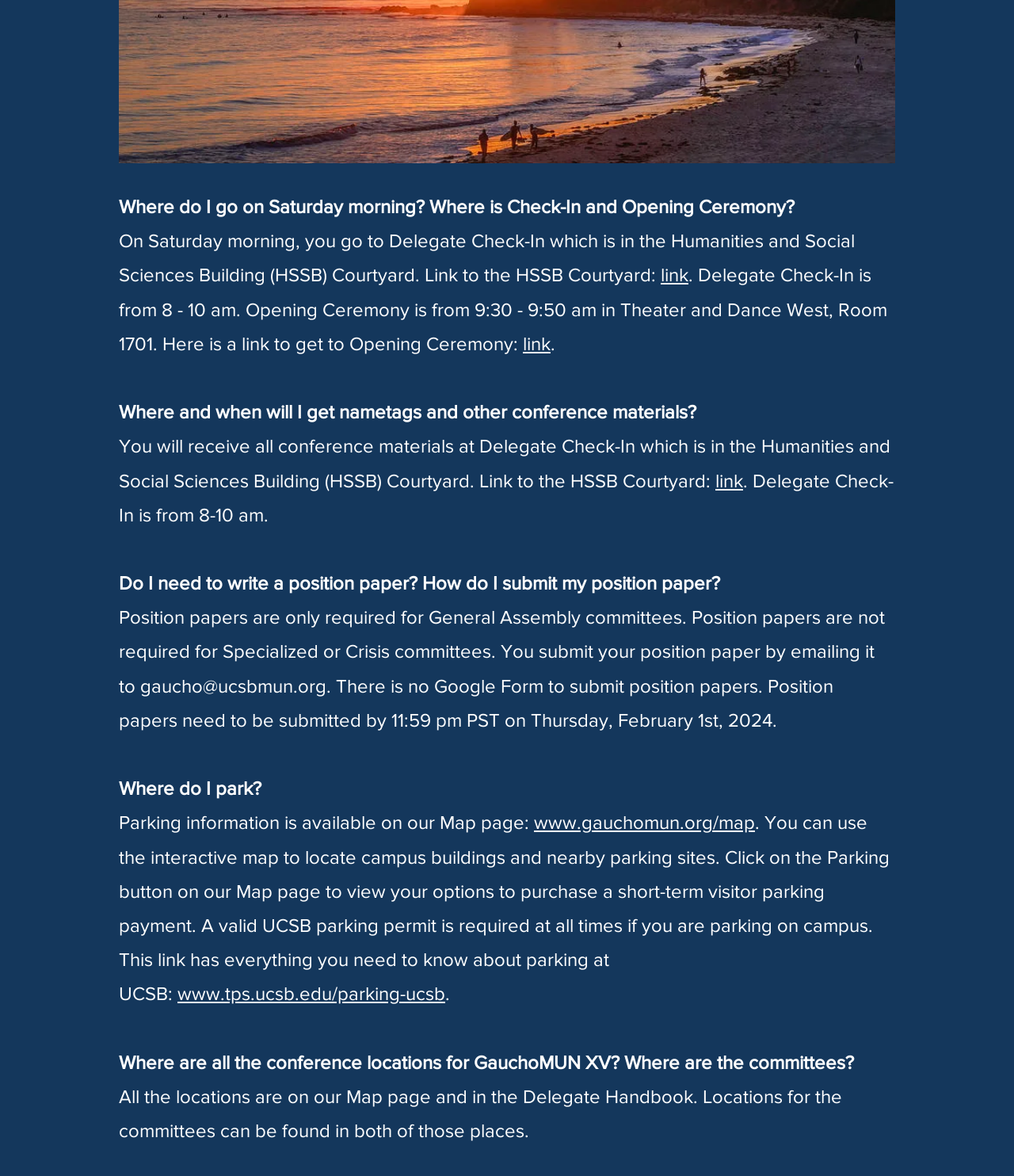Extract the bounding box of the UI element described as: "link".

[0.705, 0.399, 0.733, 0.417]